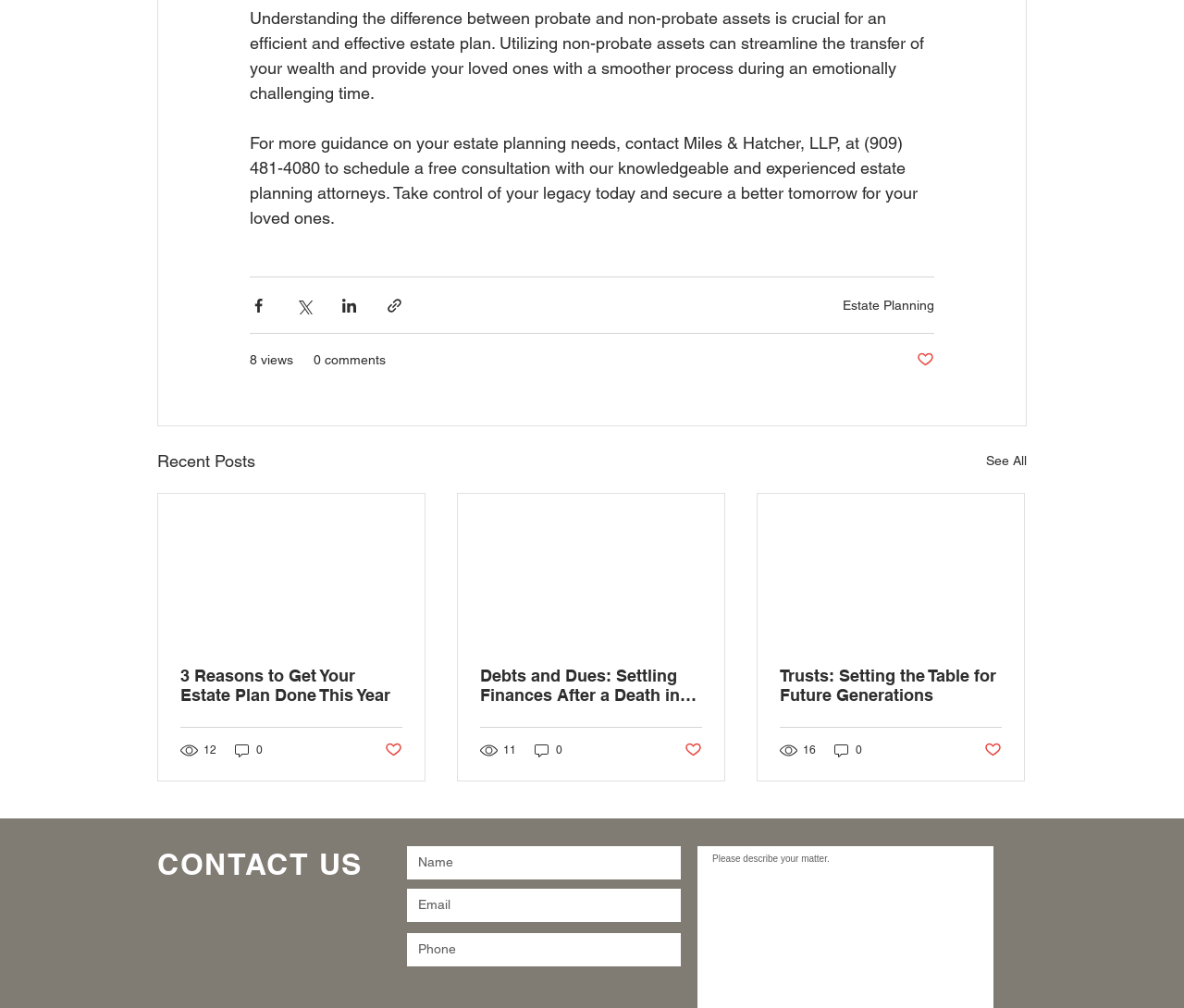Refer to the image and answer the question with as much detail as possible: What is the main topic of this webpage?

Based on the content of the webpage, including the static text and links, it appears that the main topic of this webpage is estate planning, which involves the transfer of wealth and assets after death.